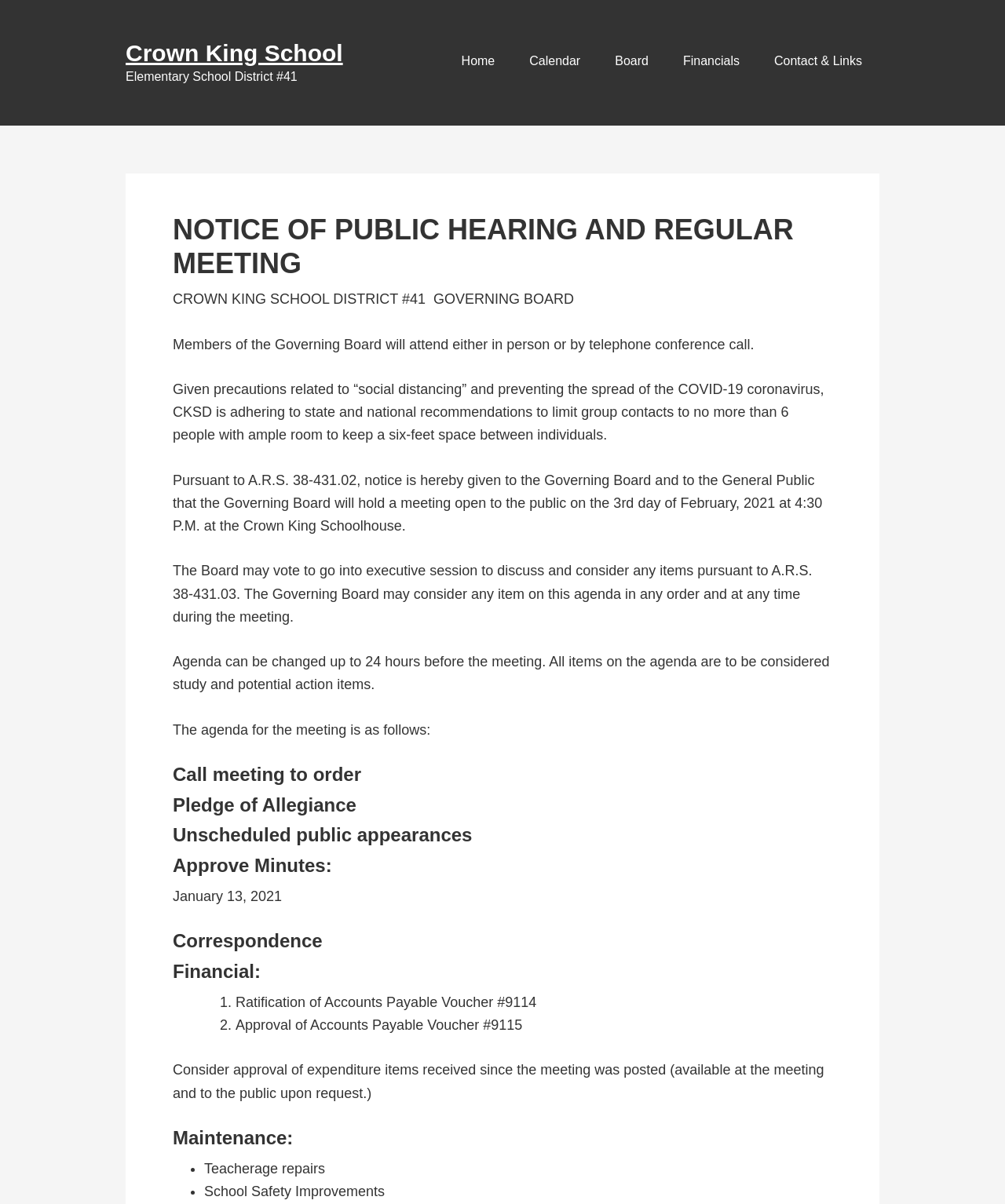Identify the bounding box coordinates for the UI element that matches this description: "Crown King School".

[0.125, 0.033, 0.341, 0.055]